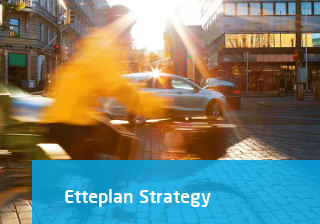What type of street is depicted in the image?
Refer to the image and provide a concise answer in one word or phrase.

Cobblestone